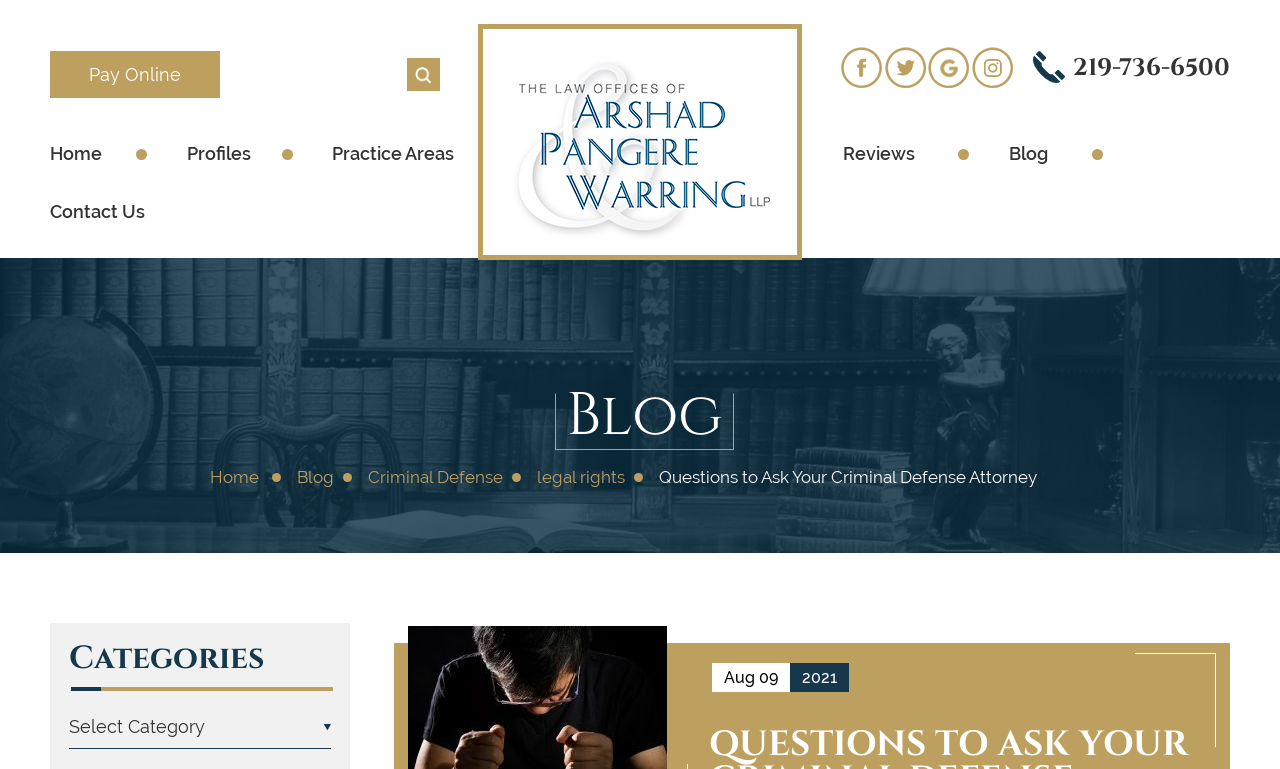Indicate the bounding box coordinates of the element that needs to be clicked to satisfy the following instruction: "Clear the search field". The coordinates should be four float numbers between 0 and 1, i.e., [left, top, right, bottom].

[0.273, 0.083, 0.312, 0.104]